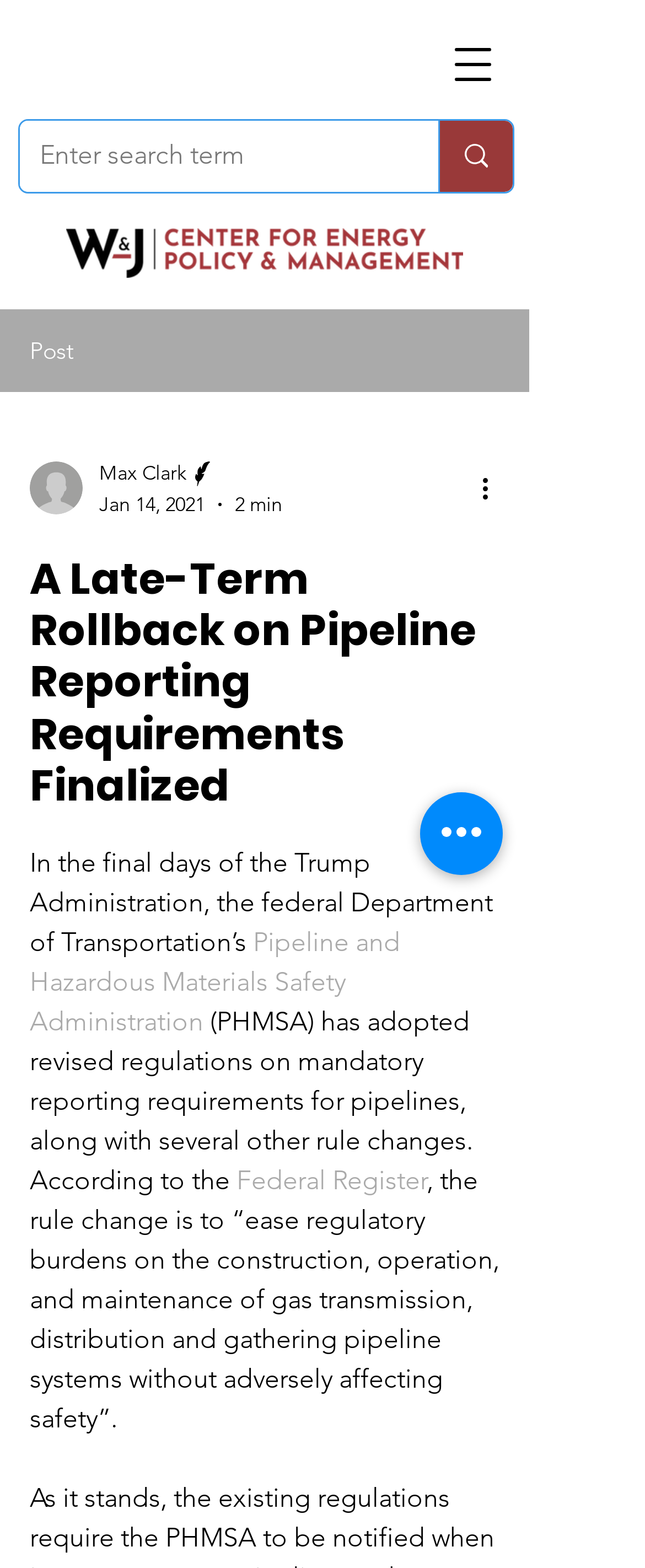Please determine the bounding box coordinates of the element to click in order to execute the following instruction: "Search for a term". The coordinates should be four float numbers between 0 and 1, specified as [left, top, right, bottom].

[0.062, 0.077, 0.581, 0.122]